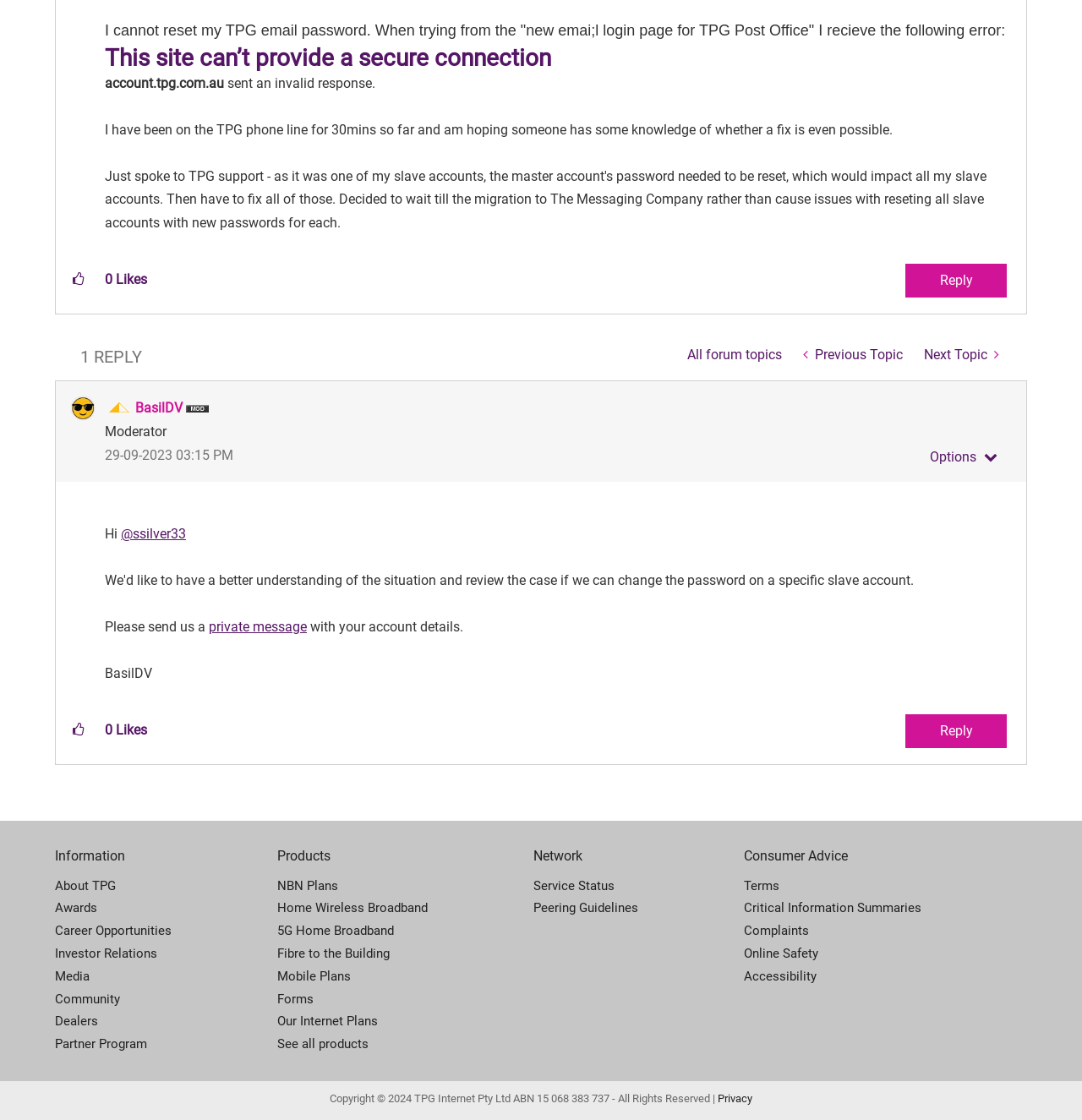Extract the bounding box coordinates for the UI element described by the text: "Previous Topic". The coordinates should be in the form of [left, top, right, bottom] with values between 0 and 1.

[0.732, 0.301, 0.845, 0.333]